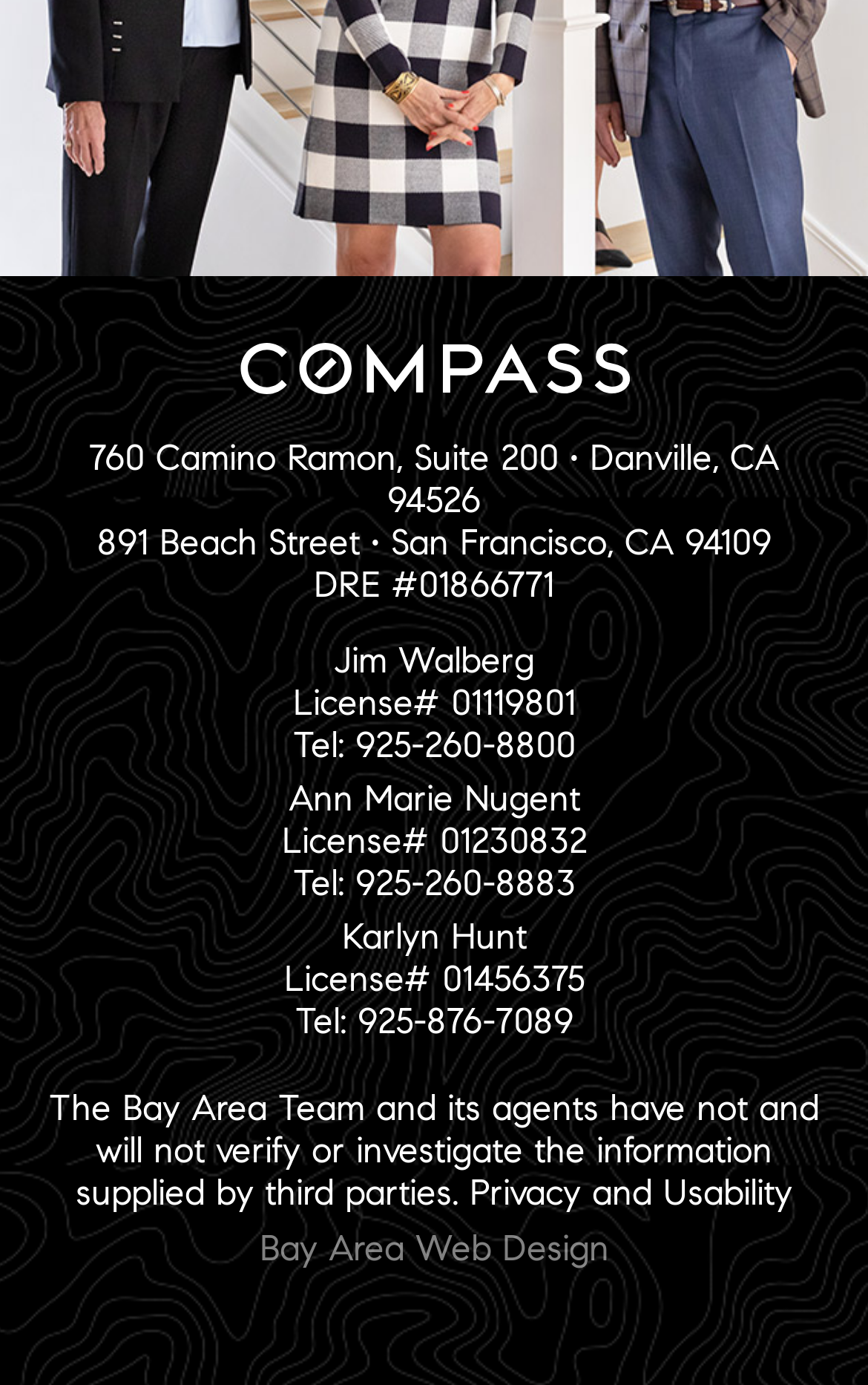Based on the element description Bay Area Web Design, identify the bounding box of the UI element in the given webpage screenshot. The coordinates should be in the format (top-left x, top-left y, bottom-right x, bottom-right y) and must be between 0 and 1.

[0.299, 0.886, 0.701, 0.917]